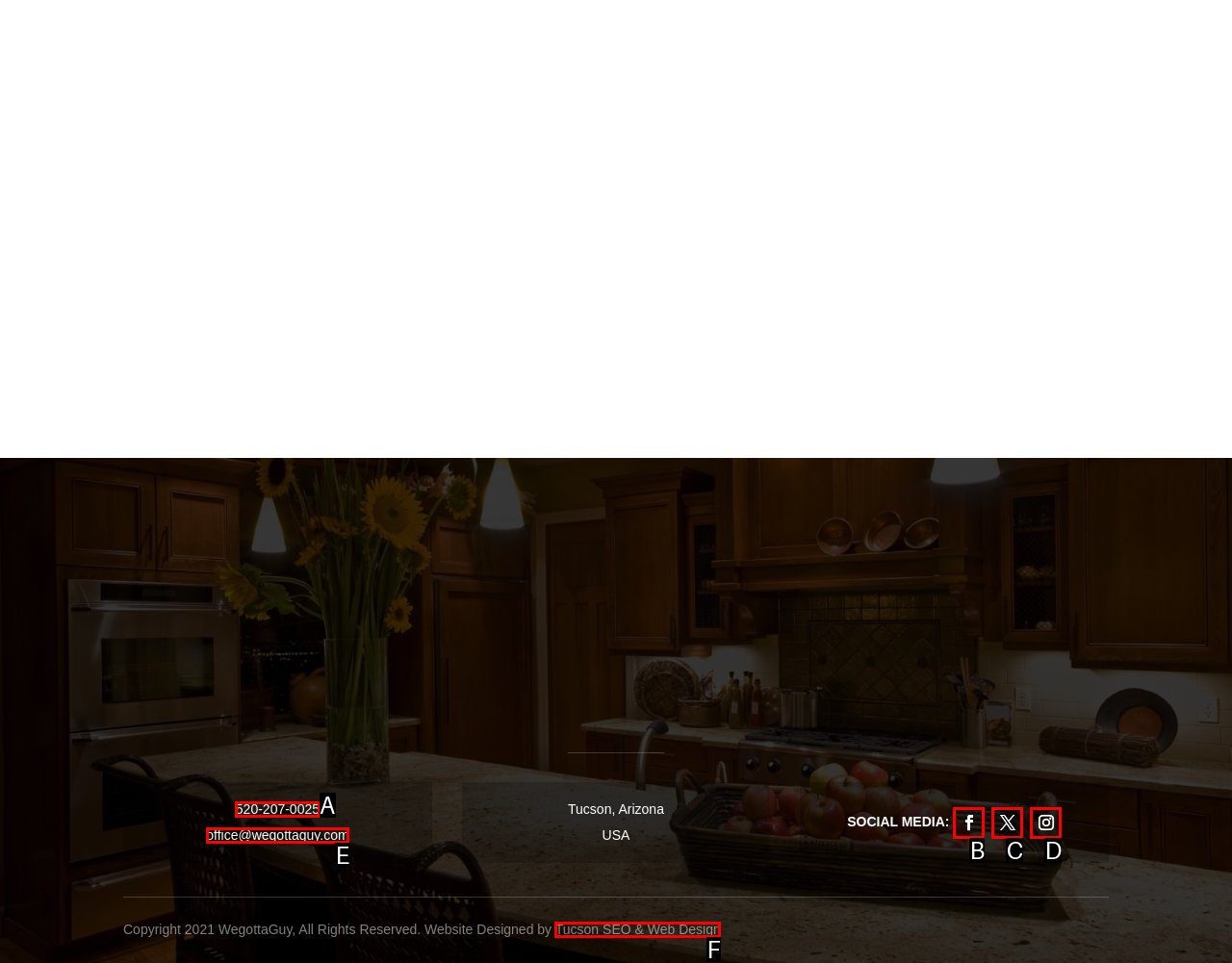Select the option that fits this description: Tucson SEO & Web Design
Answer with the corresponding letter directly.

F